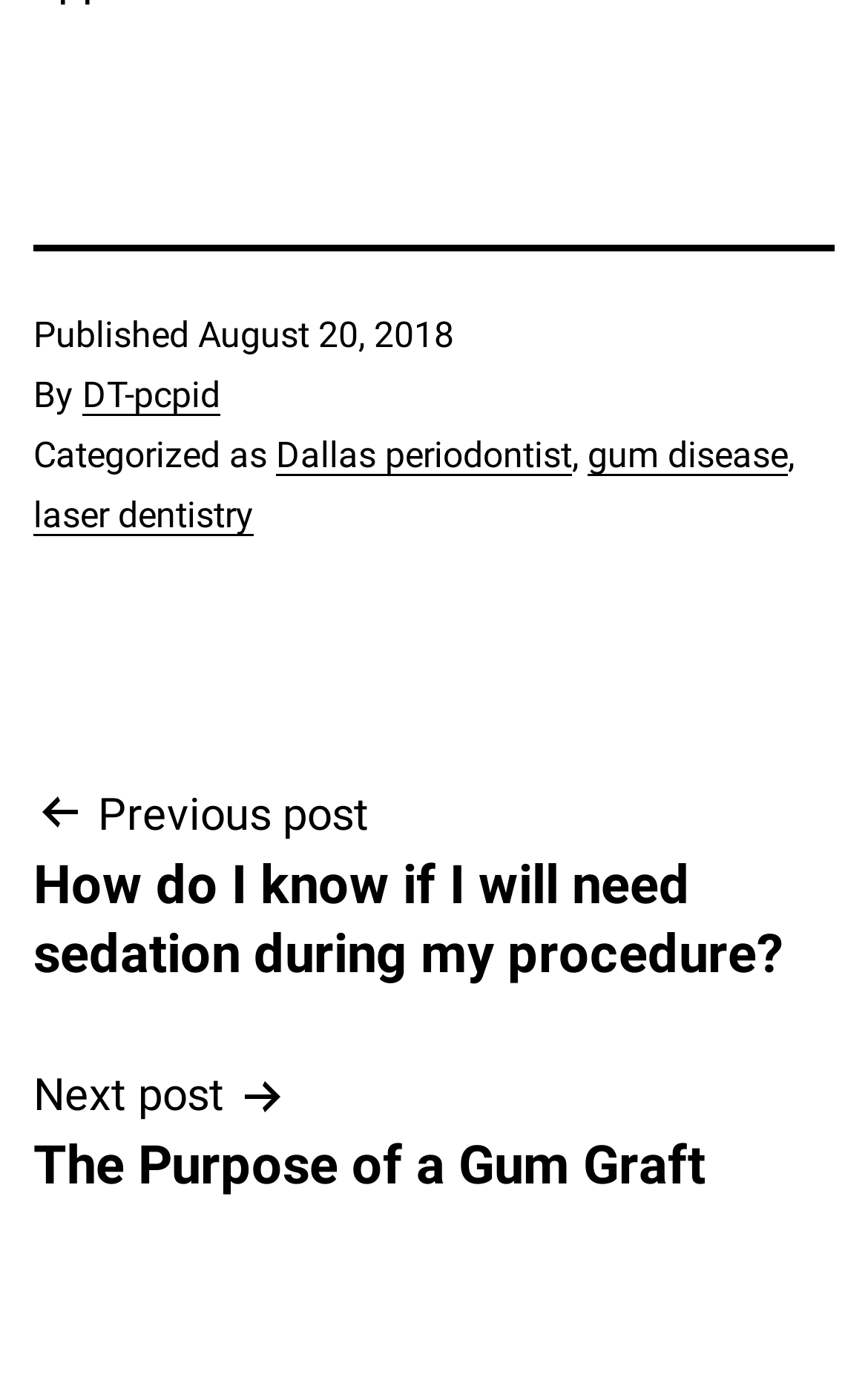Identify the bounding box of the UI component described as: "Dallas periodontist".

[0.318, 0.31, 0.659, 0.341]